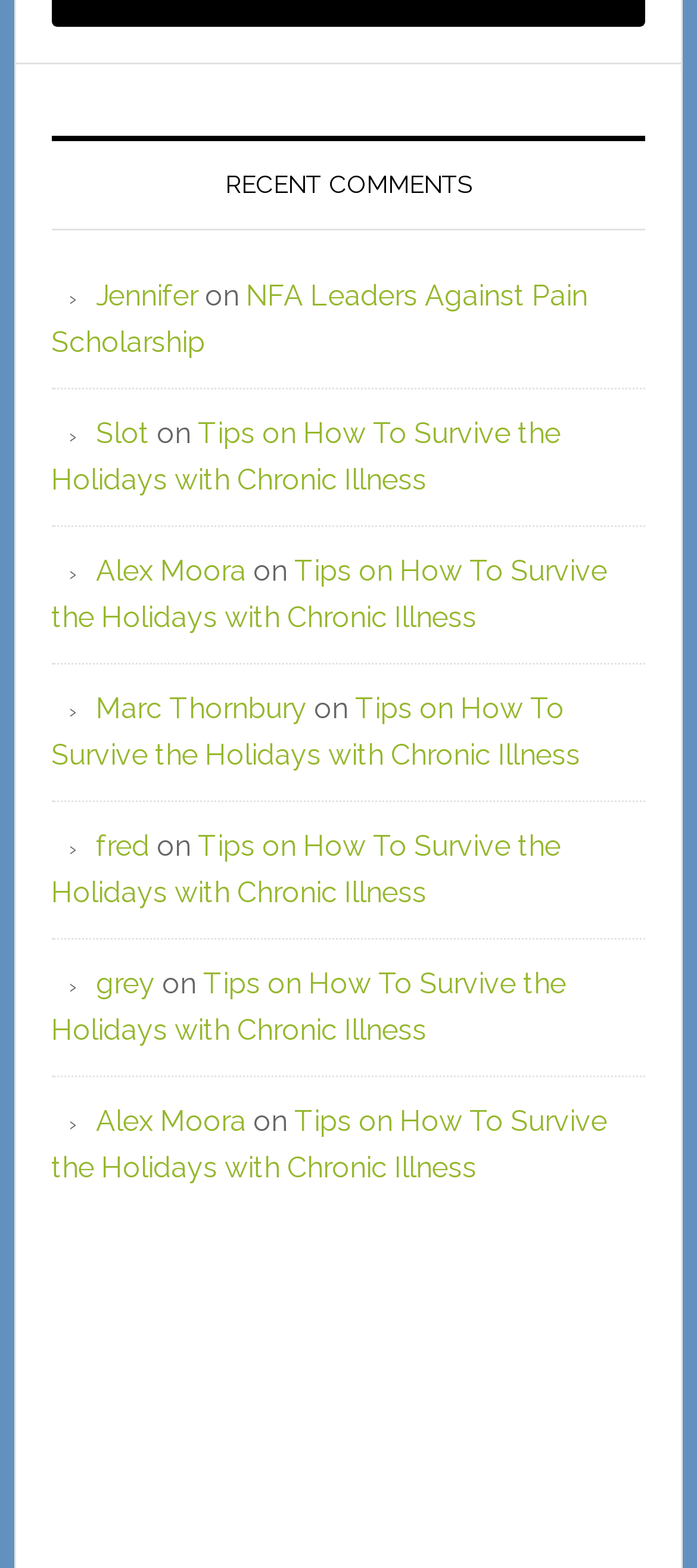From the element description: "Alex Moora", extract the bounding box coordinates of the UI element. The coordinates should be expressed as four float numbers between 0 and 1, in the order [left, top, right, bottom].

[0.138, 0.353, 0.353, 0.375]